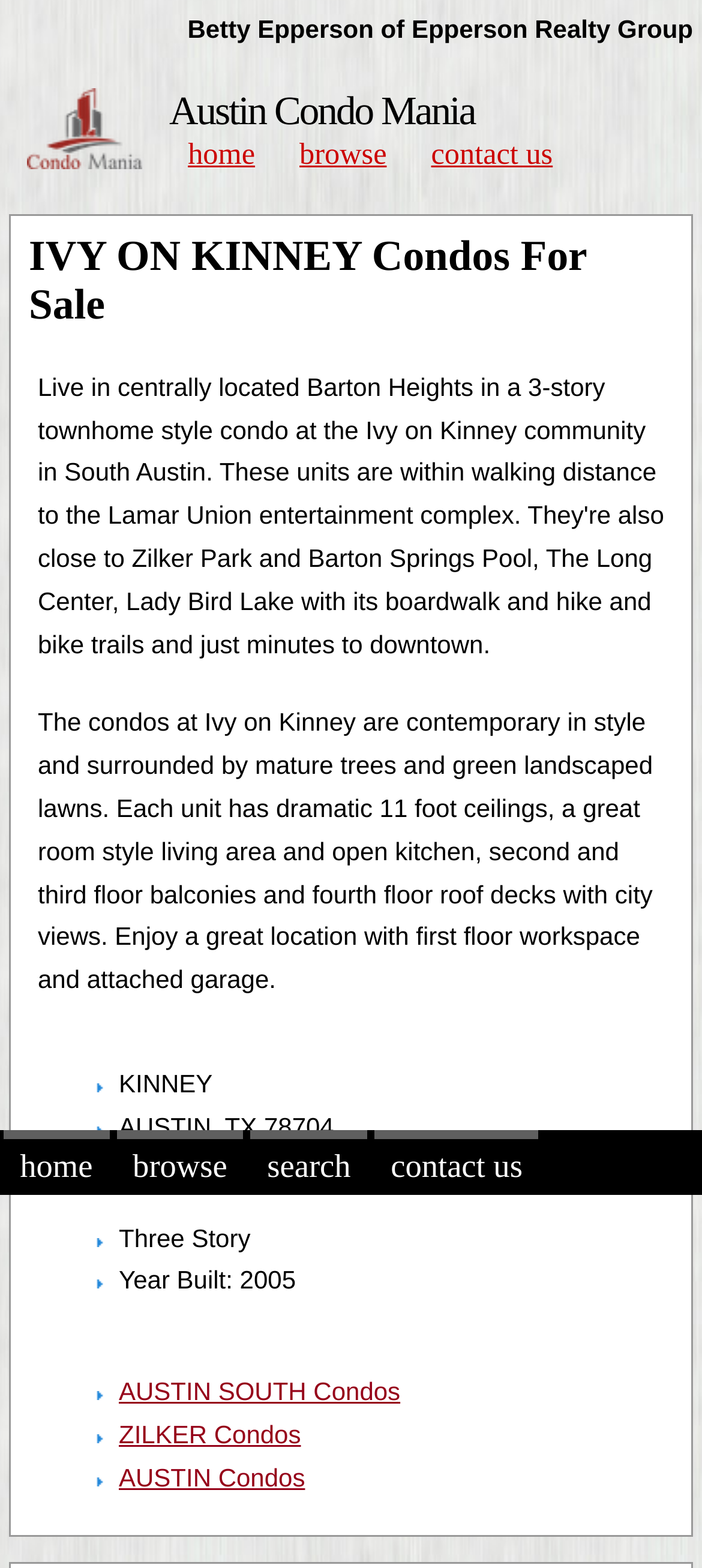What is the name of the realty group?
Refer to the image and offer an in-depth and detailed answer to the question.

I found the answer by looking at the StaticText element with the text 'Betty Epperson of Epperson Realty Group' at the top of the webpage.